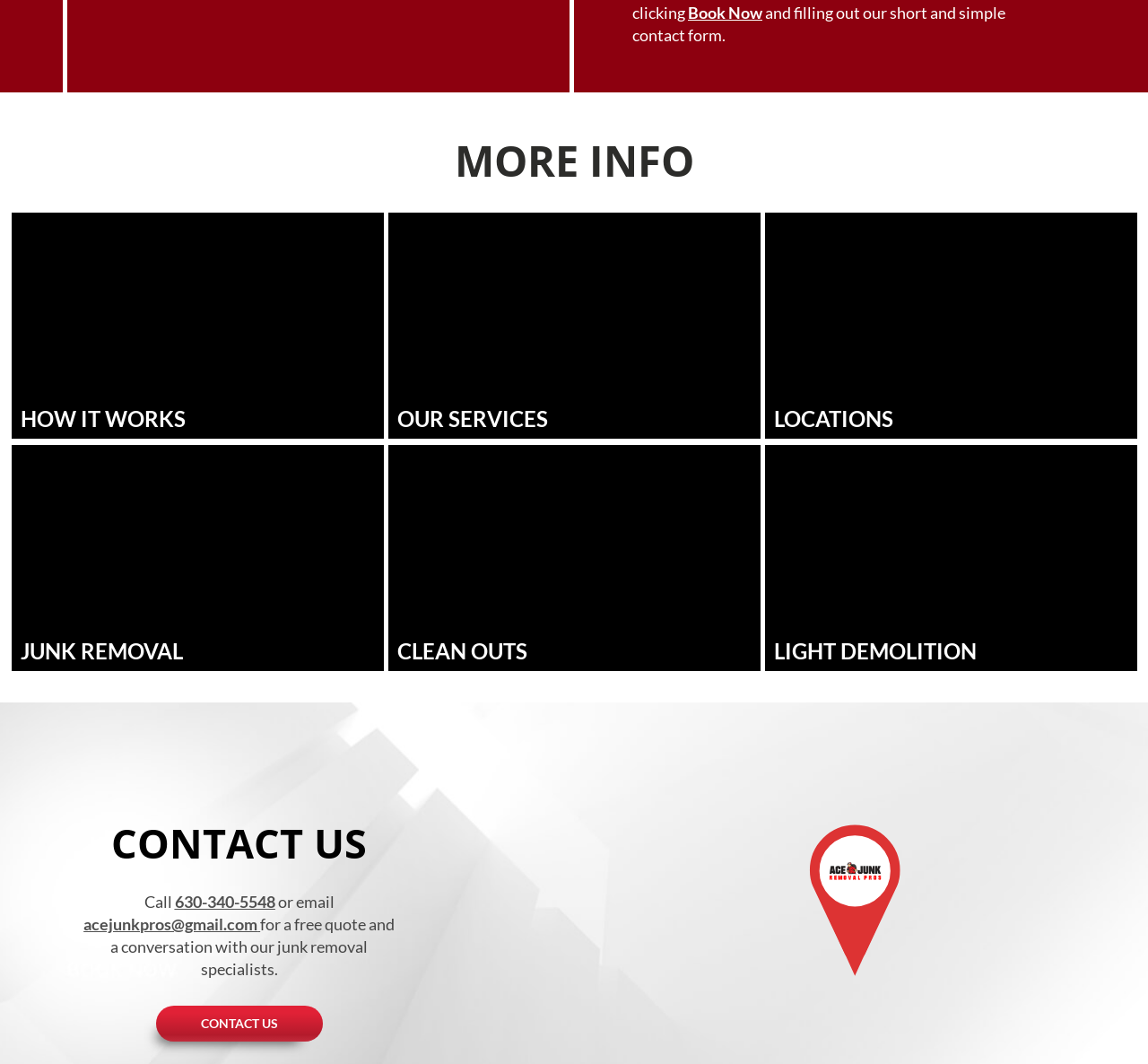Answer the following query concisely with a single word or phrase:
What is the company's phone number?

630-340-5548